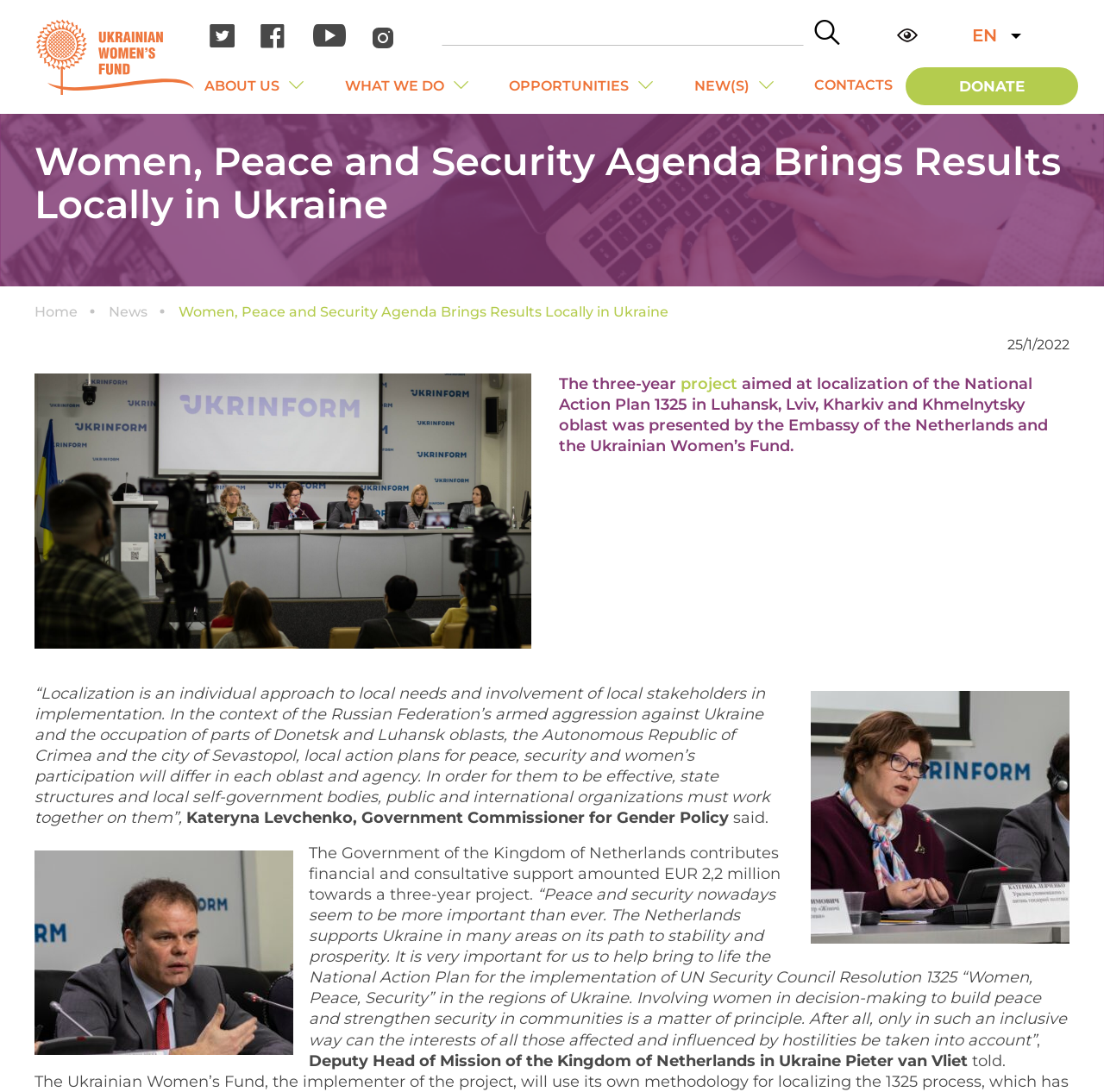Provide the bounding box coordinates for the area that should be clicked to complete the instruction: "Learn more about the project".

[0.616, 0.343, 0.668, 0.36]